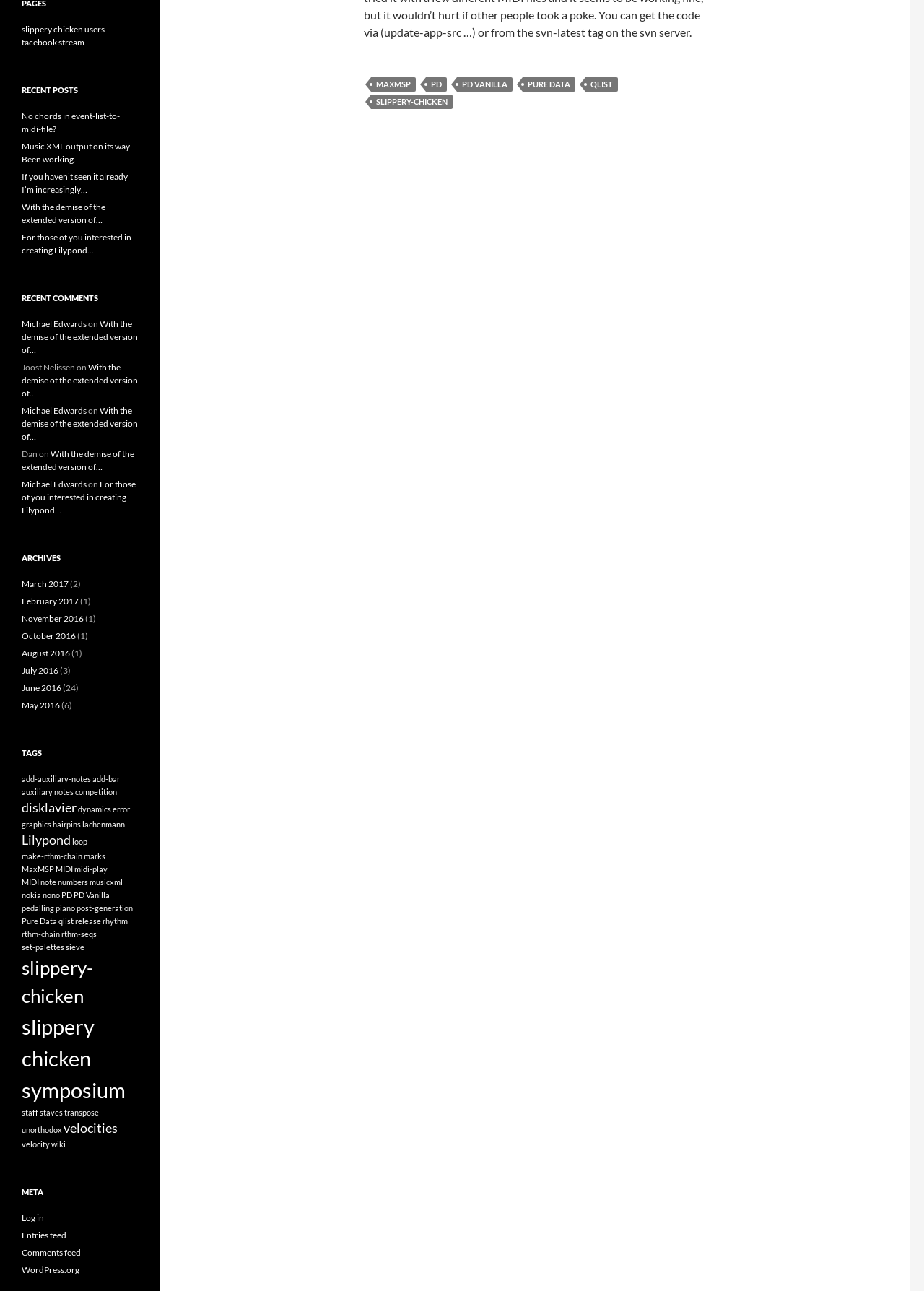Using the description: "Pure Data", determine the UI element's bounding box coordinates. Ensure the coordinates are in the format of four float numbers between 0 and 1, i.e., [left, top, right, bottom].

[0.023, 0.71, 0.062, 0.717]